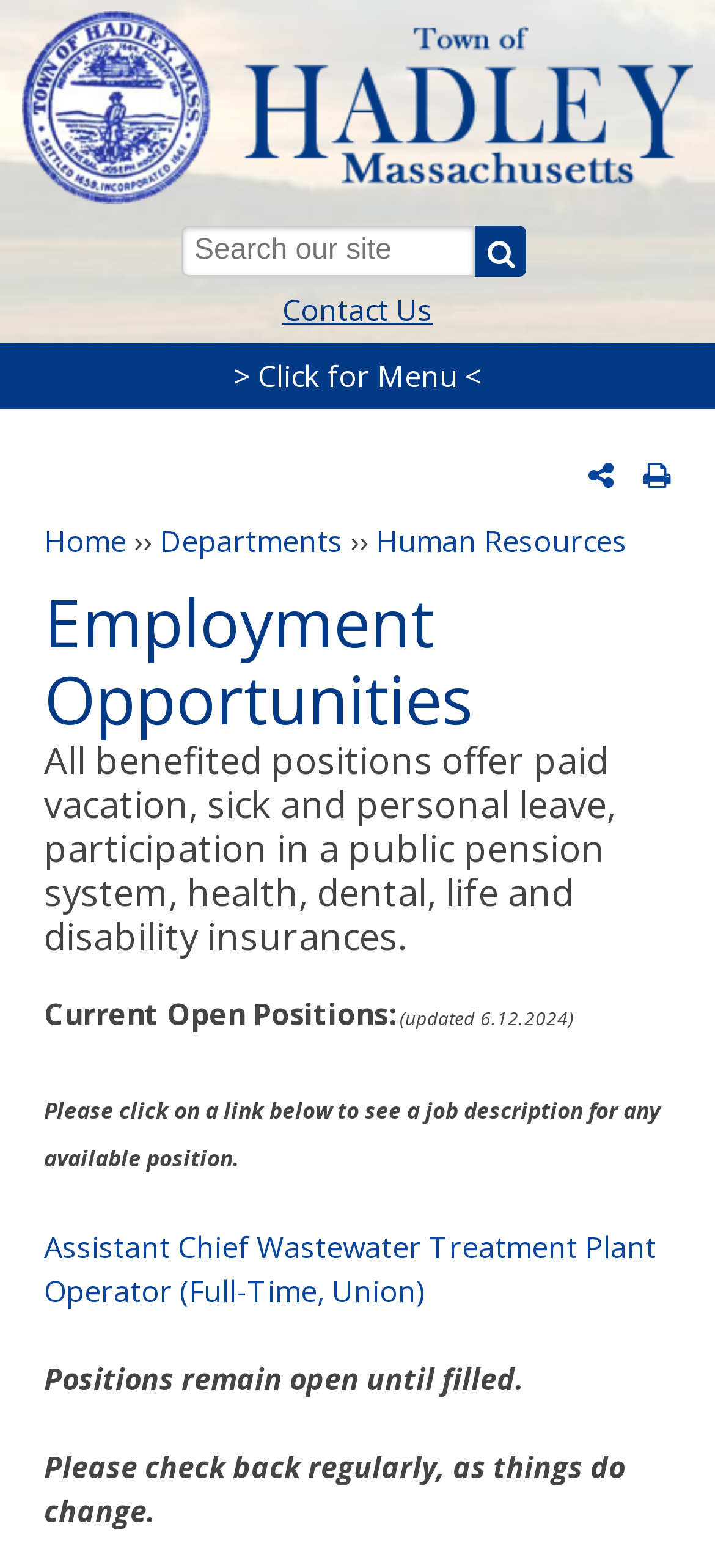Write an exhaustive caption that covers the webpage's main aspects.

The webpage is about employment opportunities in Hadley, MA. At the top left, there is a link to skip to the main content. Next to it, there is a link to the Hadley MA website, accompanied by an image of the town's logo. 

Below these elements, there is a search bar with a "Keywords" label and a "Search" button to the right. To the right of the search bar, there is a link to "Contact Us". 

On the top right, there is a menu button represented by an icon, which expands to show a menu with links to "Home", "Departments", and "Human Resources". 

The main content of the page is divided into sections. The first section has a heading "Employment Opportunities" and provides information about the benefits offered by the town, including paid vacation, sick and personal leave, and insurance. 

Below this section, there is a list of current open positions, updated on 6.12.2024. The list includes a link to a job description for an "Assistant Chief Wastewater Treatment Plant Operator" position, which is full-time and unionized. The page also mentions that positions remain open until filled and encourages visitors to check back regularly for updates.